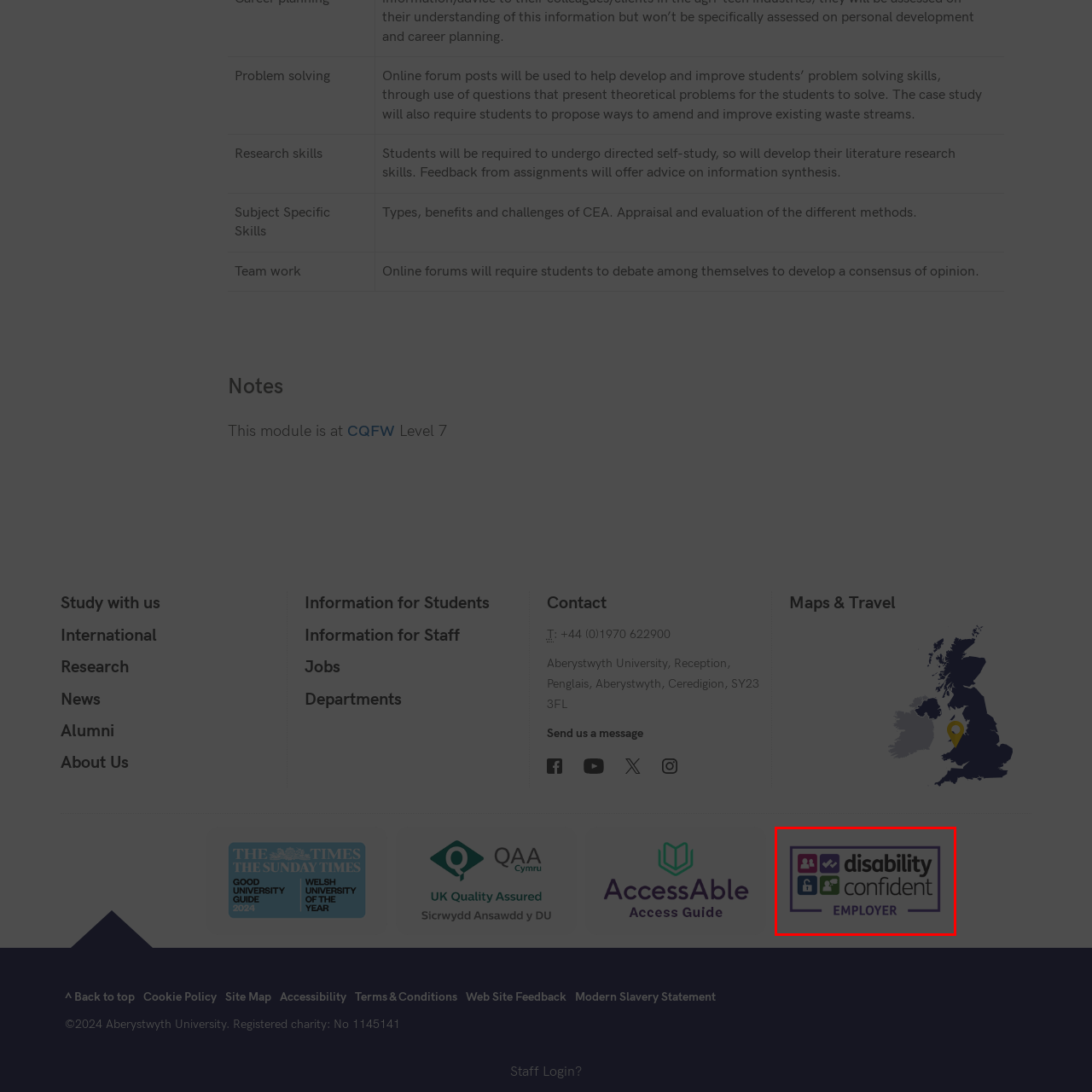Look closely at the image surrounded by the red box, What is the purpose of the badge? Give your answer as a single word or phrase.

To create an inclusive workplace